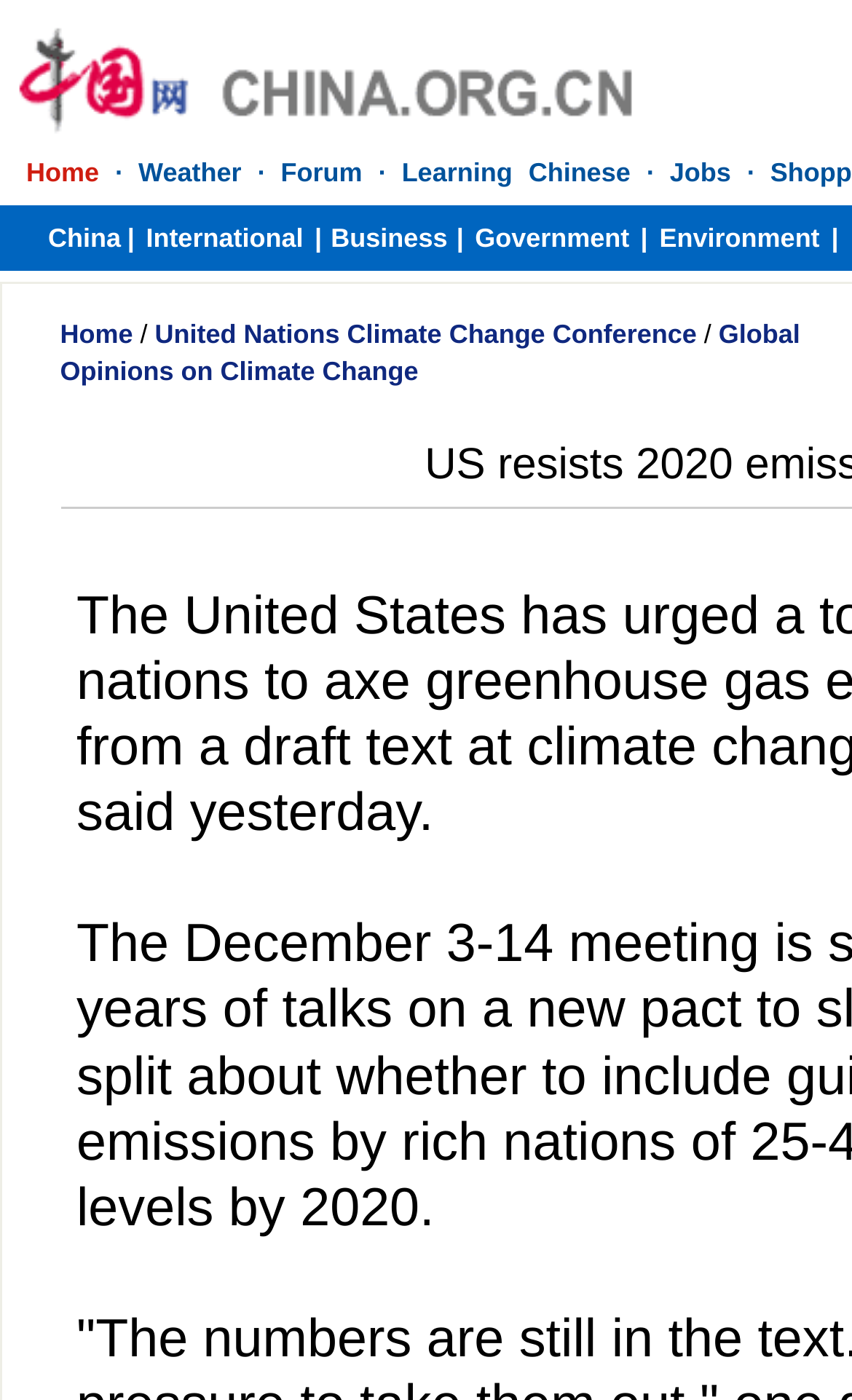Given the webpage screenshot and the description, determine the bounding box coordinates (top-left x, top-left y, bottom-right x, bottom-right y) that define the location of the UI element matching this description: United Nations Climate Change Conference

[0.182, 0.228, 0.818, 0.25]